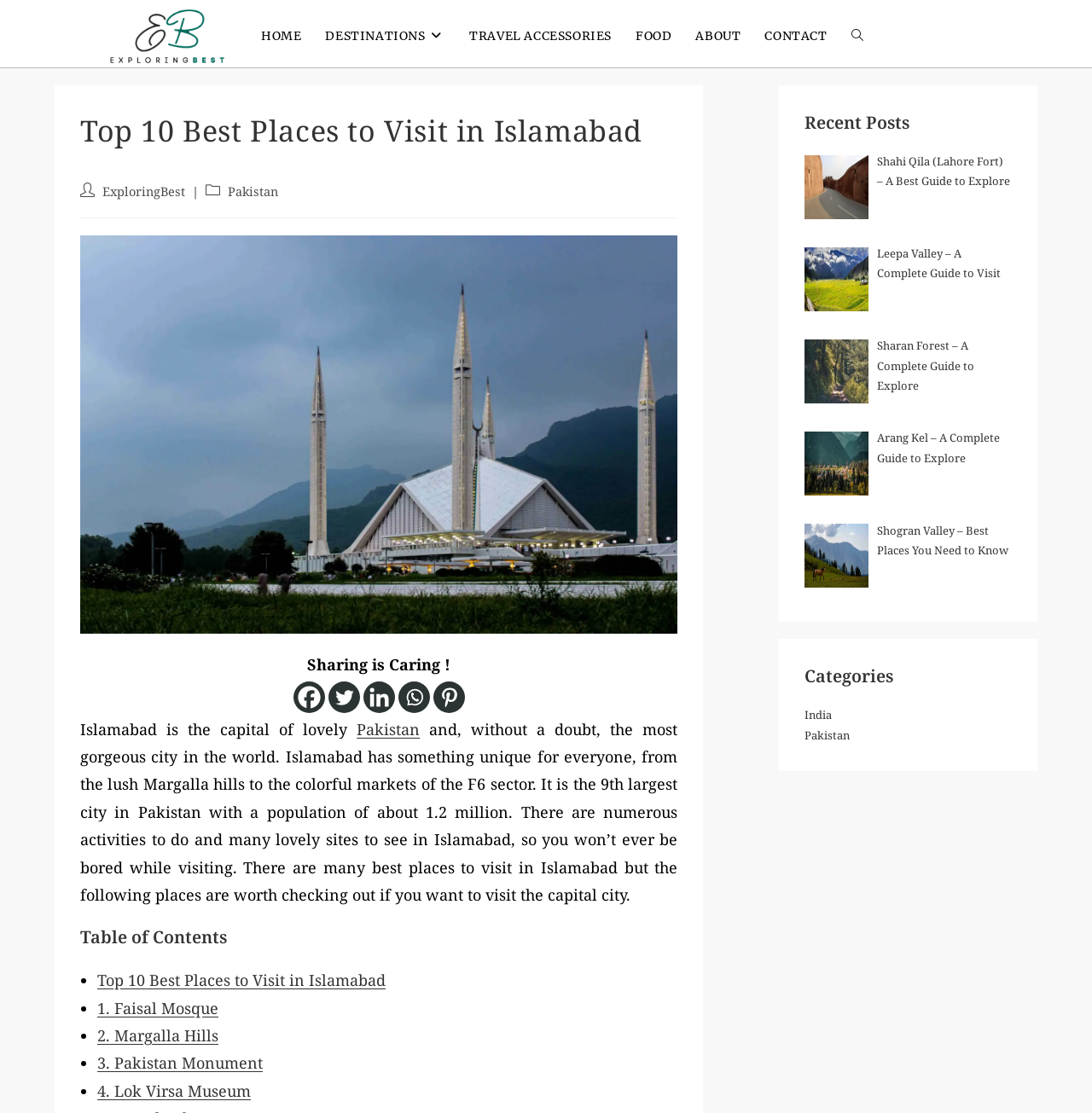Please identify the bounding box coordinates of the region to click in order to complete the task: "Read about the Faisal Mosque". The coordinates must be four float numbers between 0 and 1, specified as [left, top, right, bottom].

[0.089, 0.896, 0.2, 0.915]